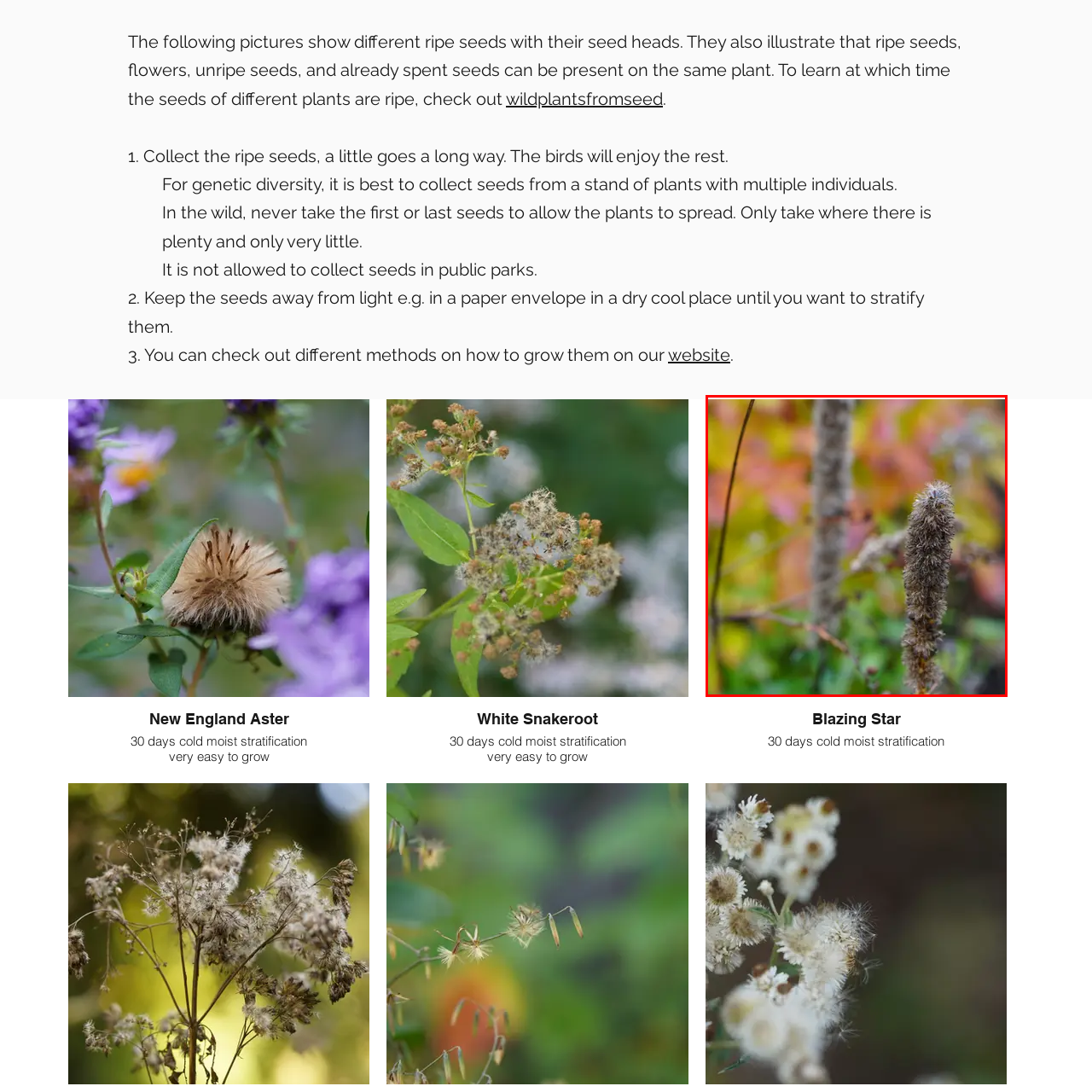View the image highlighted in red and provide one word or phrase: What colors are present in the background of the image?

Orange and red